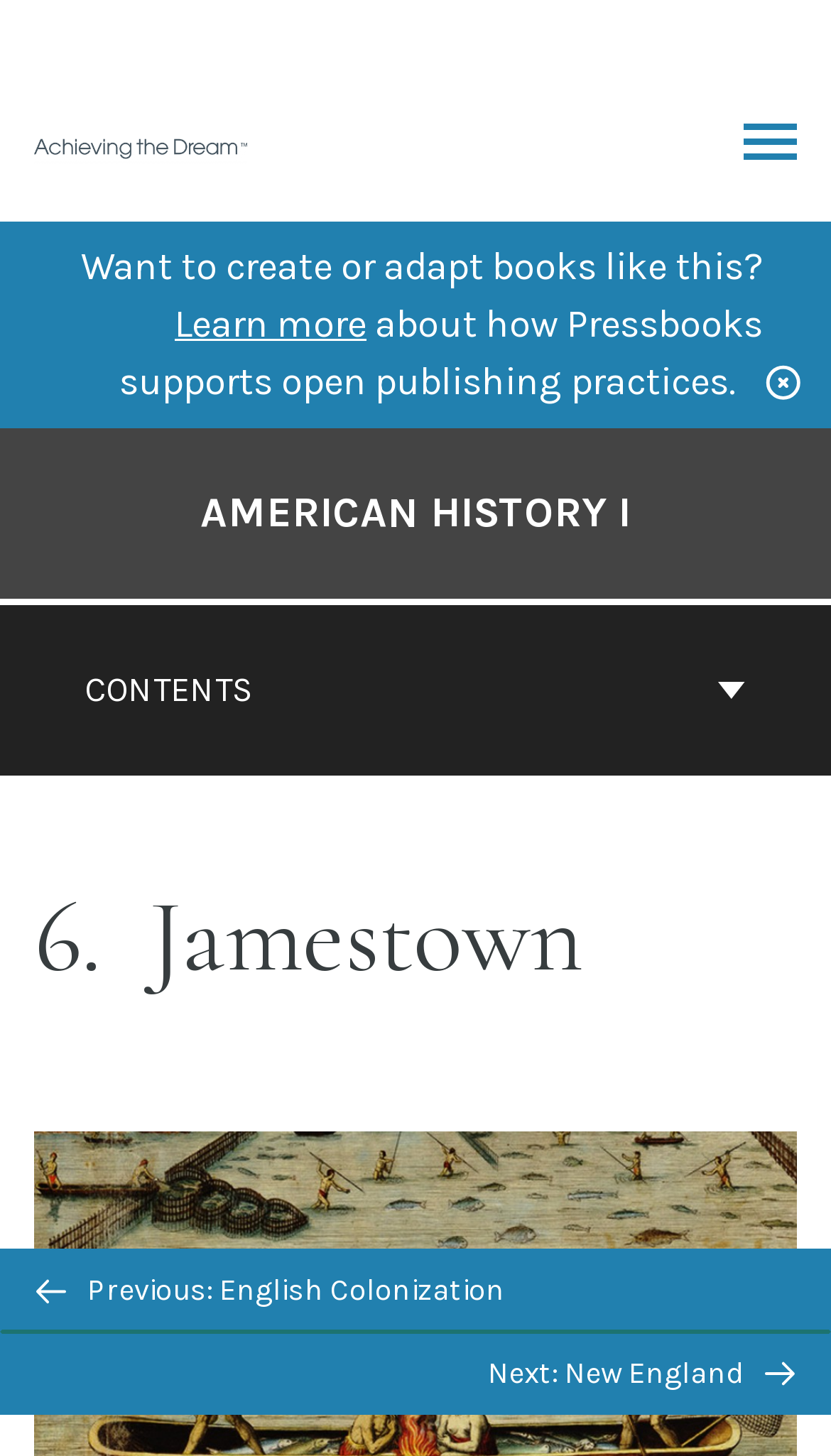Provide the bounding box coordinates, formatted as (top-left x, top-left y, bottom-right x, bottom-right y), with all values being floating point numbers between 0 and 1. Identify the bounding box of the UI element that matches the description: Submit

None